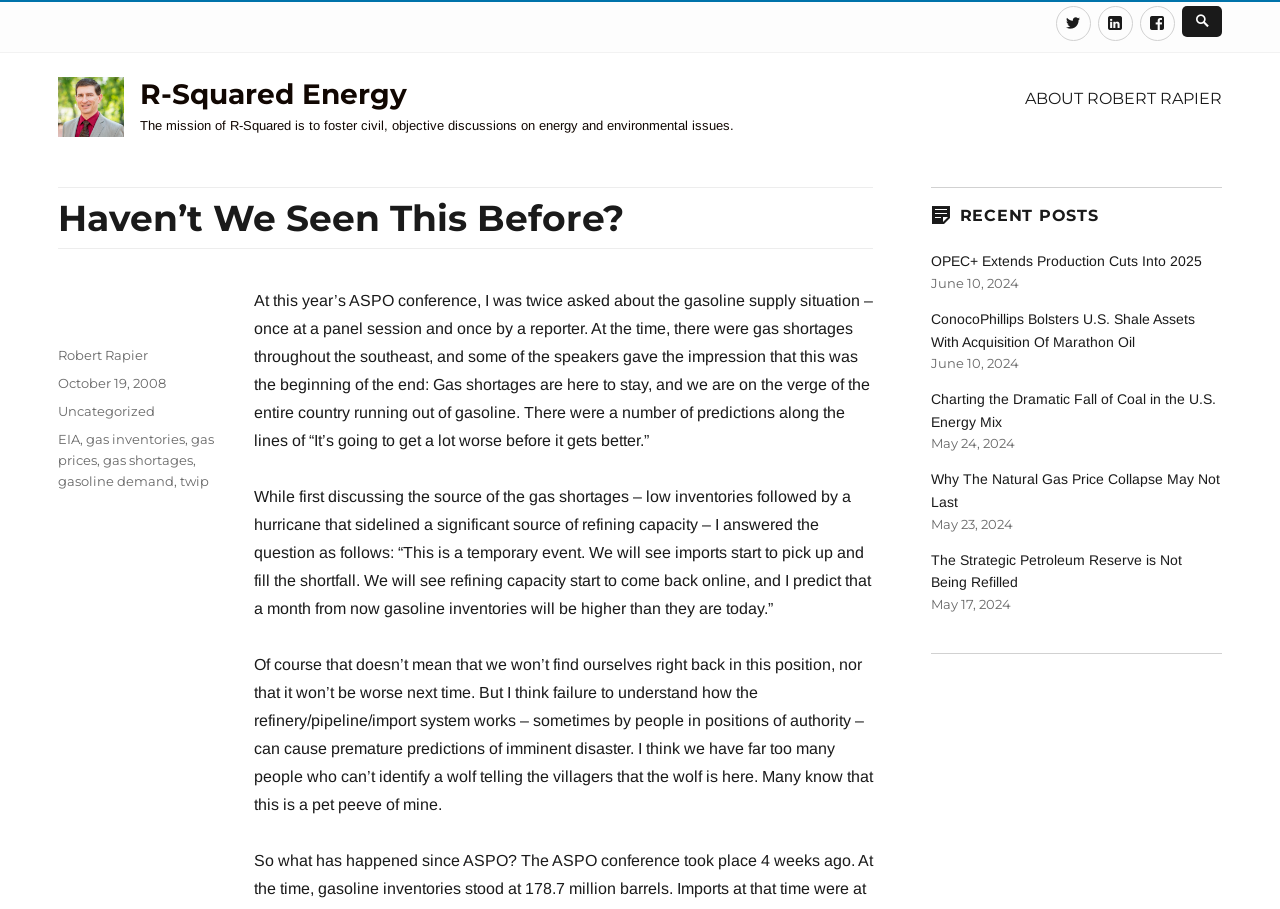What is the name of the website?
Respond to the question with a single word or phrase according to the image.

R-Squared Energy